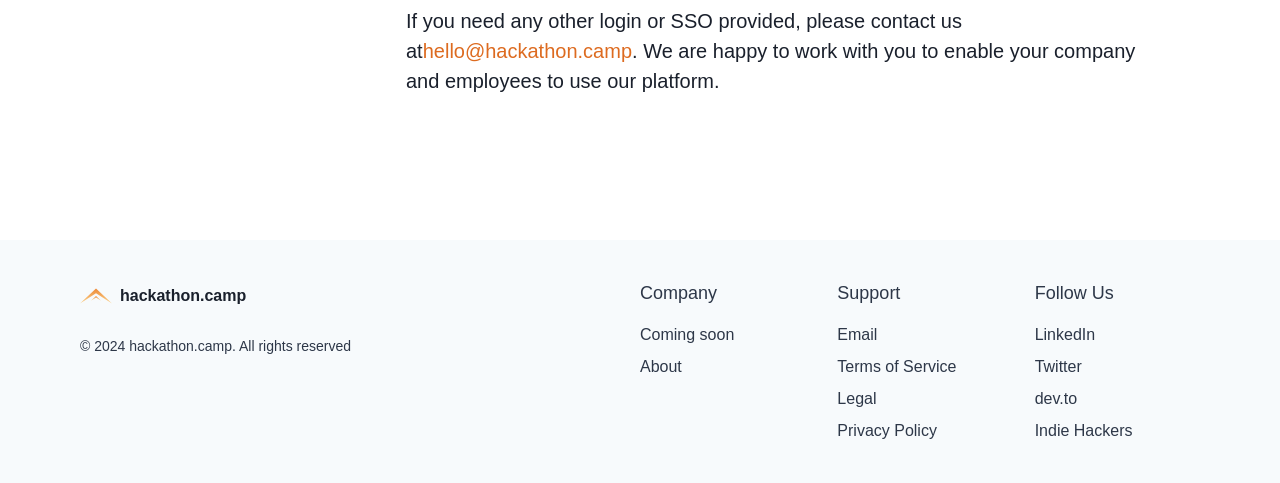Please find the bounding box for the following UI element description. Provide the coordinates in (top-left x, top-left y, bottom-right x, bottom-right y) format, with values between 0 and 1: hello@hackathon.camp

[0.33, 0.083, 0.494, 0.129]